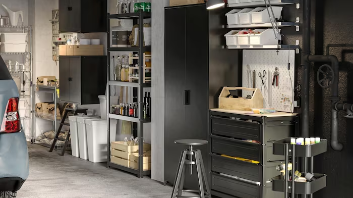What type of fixture enhances visibility in the garage? From the image, respond with a single word or brief phrase.

Overhead fixture